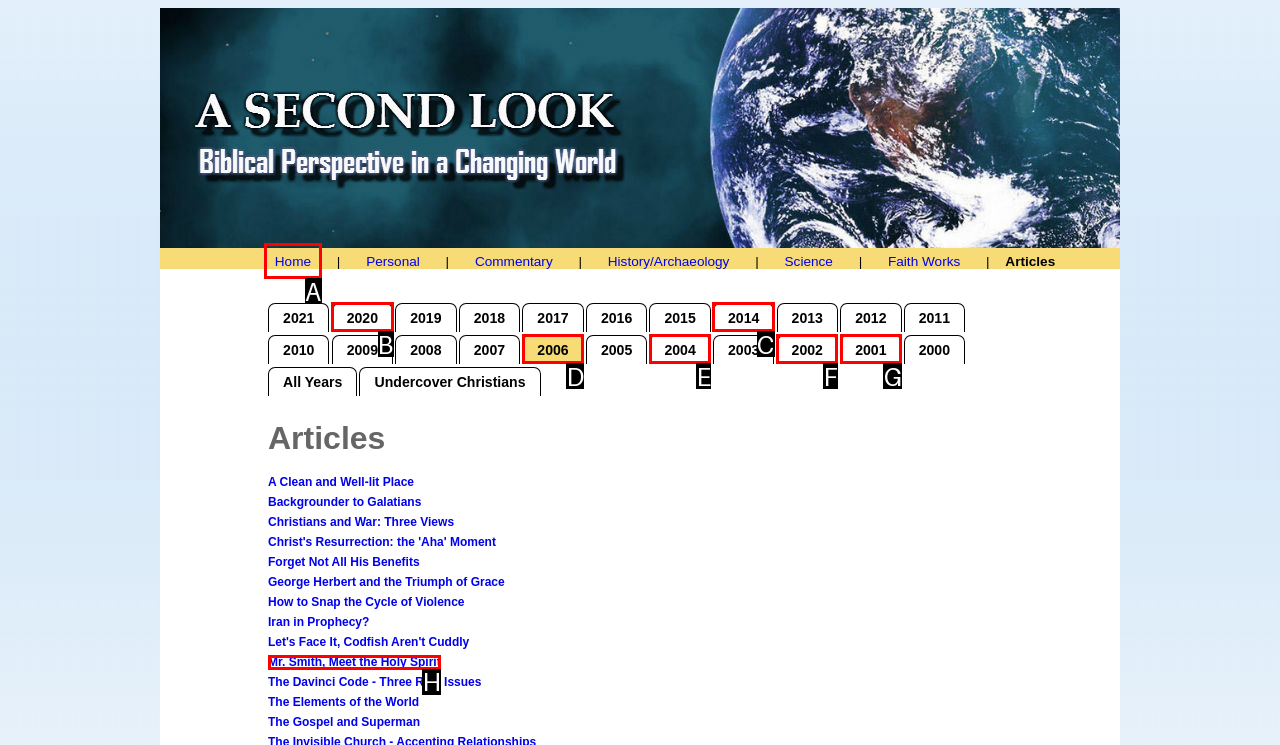Select the HTML element that needs to be clicked to carry out the task: go to home page
Provide the letter of the correct option.

A